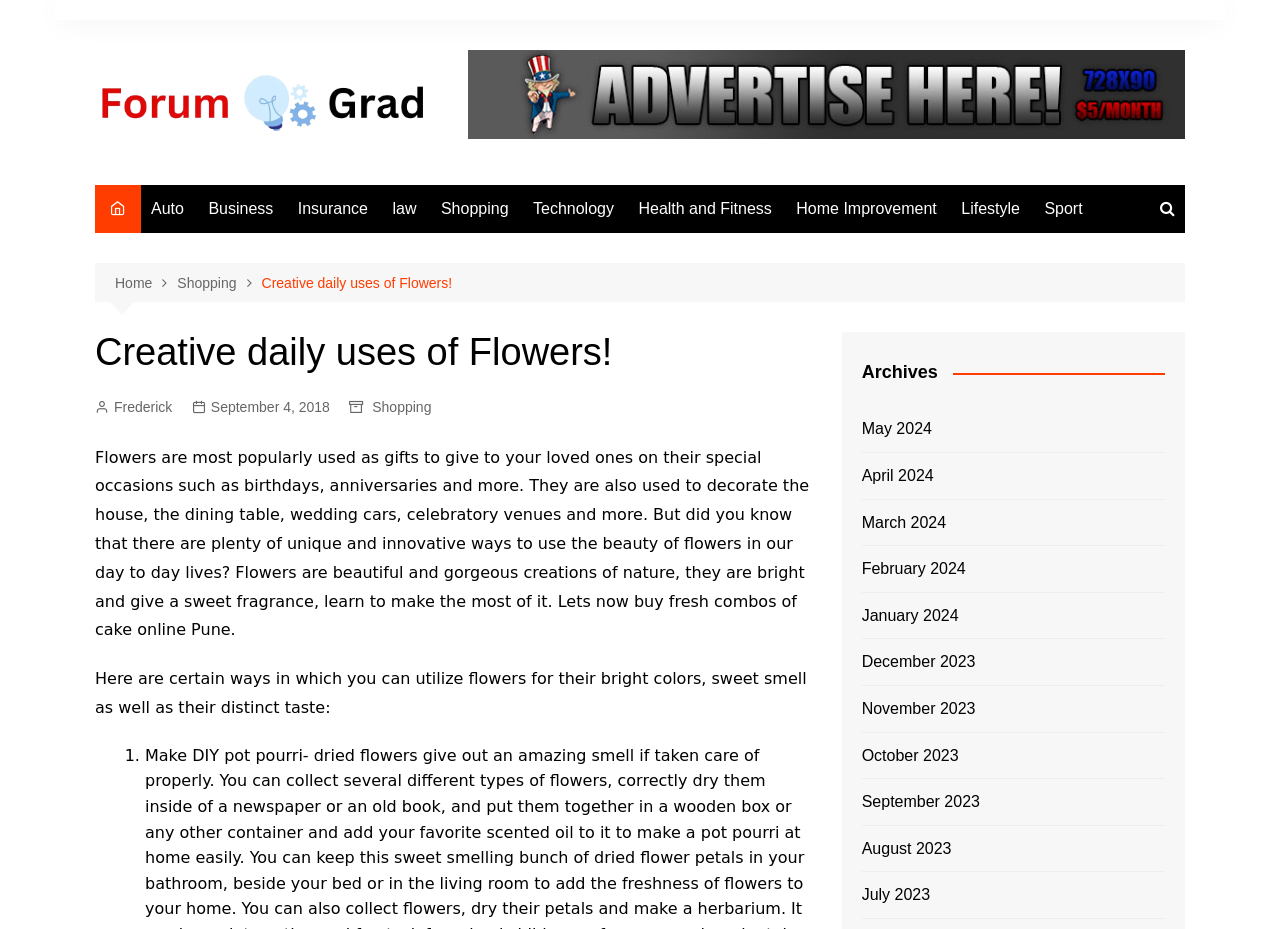Could you please study the image and provide a detailed answer to the question:
What are flowers commonly used for?

According to the text, flowers are most popularly used as gifts to give to loved ones on special occasions such as birthdays and anniversaries, and they are also used to decorate the house, dining table, wedding cars, and celebratory venues.